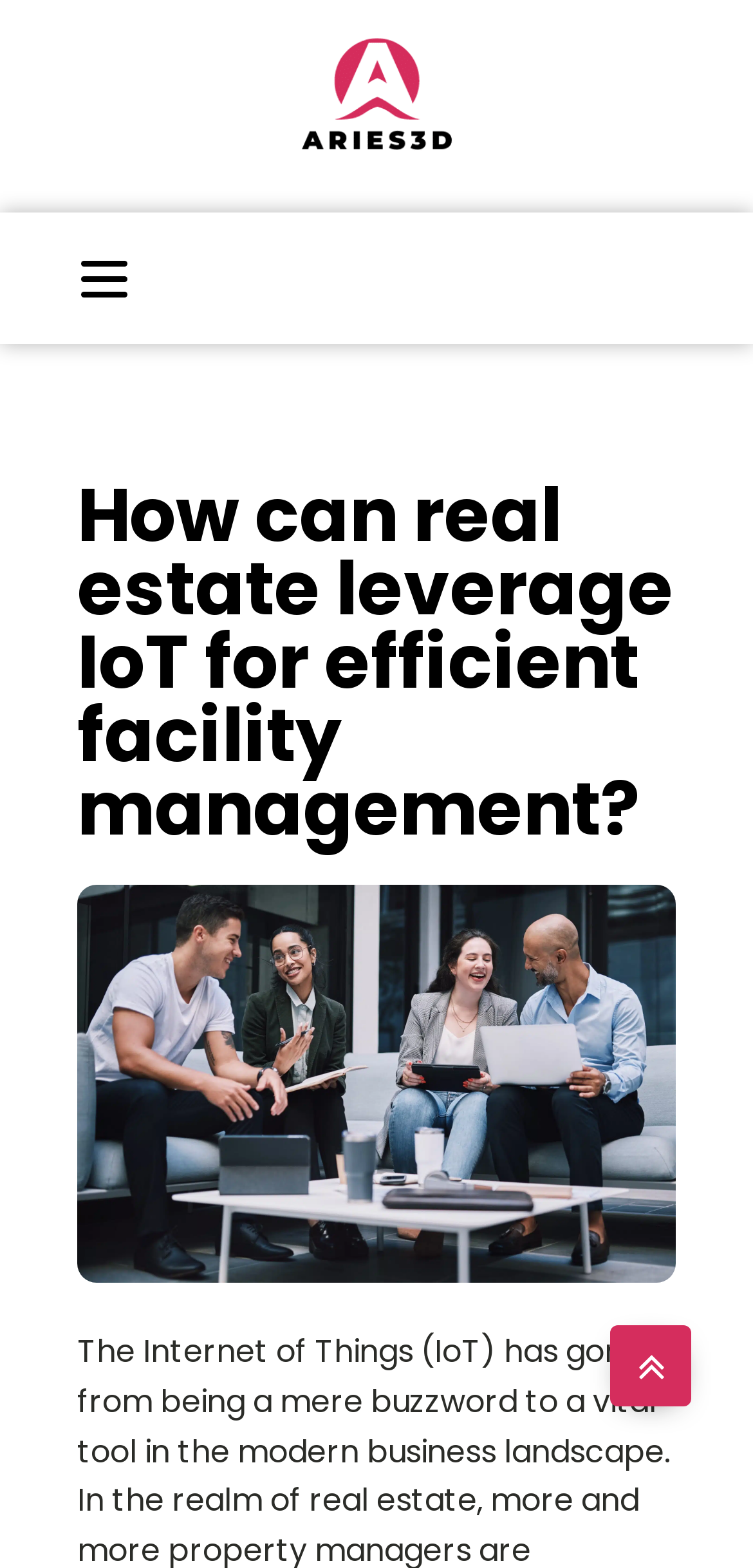Give the bounding box coordinates for the element described as: "alt="aries3d"".

[0.051, 0.021, 0.949, 0.1]